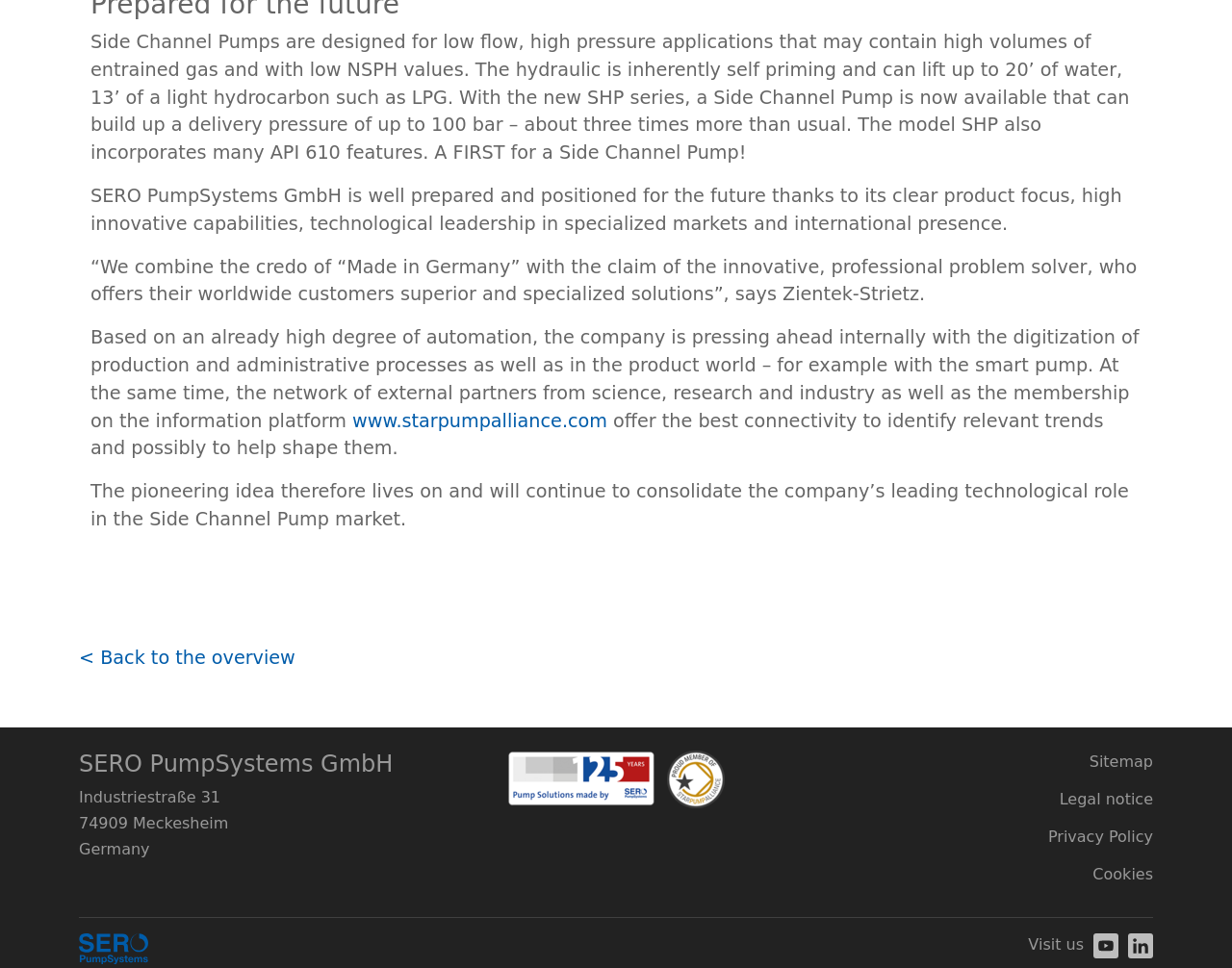Please determine the bounding box coordinates of the section I need to click to accomplish this instruction: "Visit the LinkedIn page".

[0.916, 0.964, 0.936, 0.99]